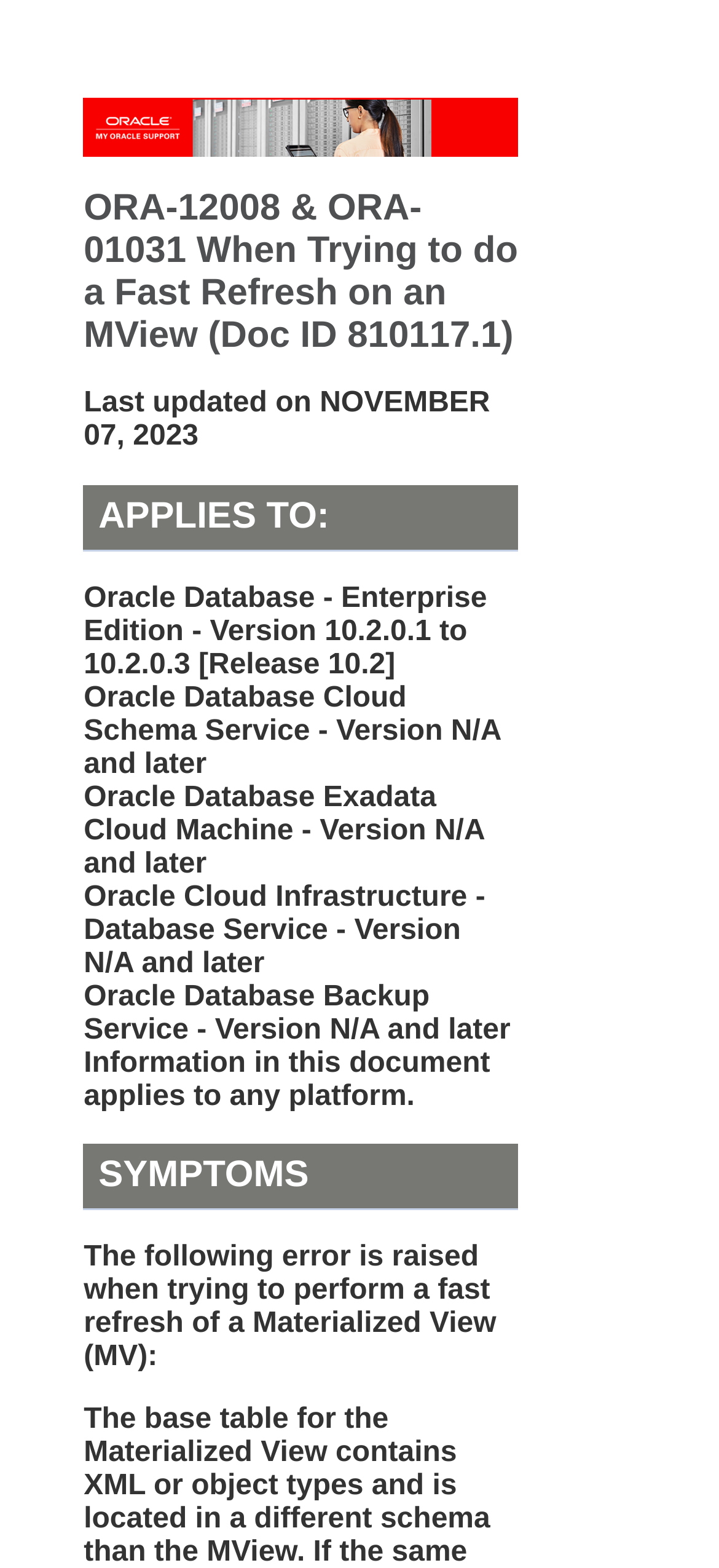What is the document ID of this article?
Identify the answer in the screenshot and reply with a single word or phrase.

810117.1